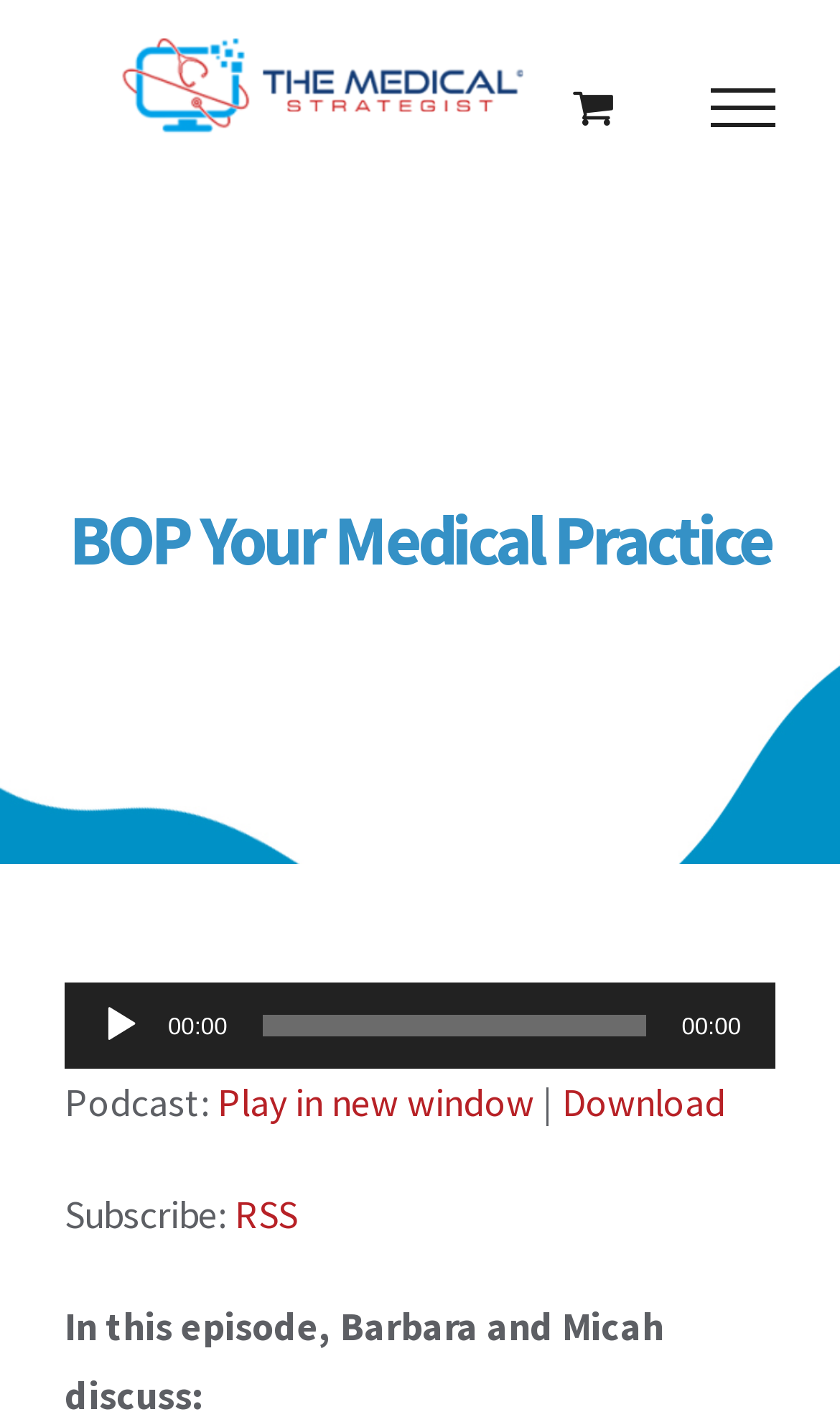Identify the bounding box coordinates of the section that should be clicked to achieve the task described: "Download the podcast".

[0.669, 0.762, 0.864, 0.798]